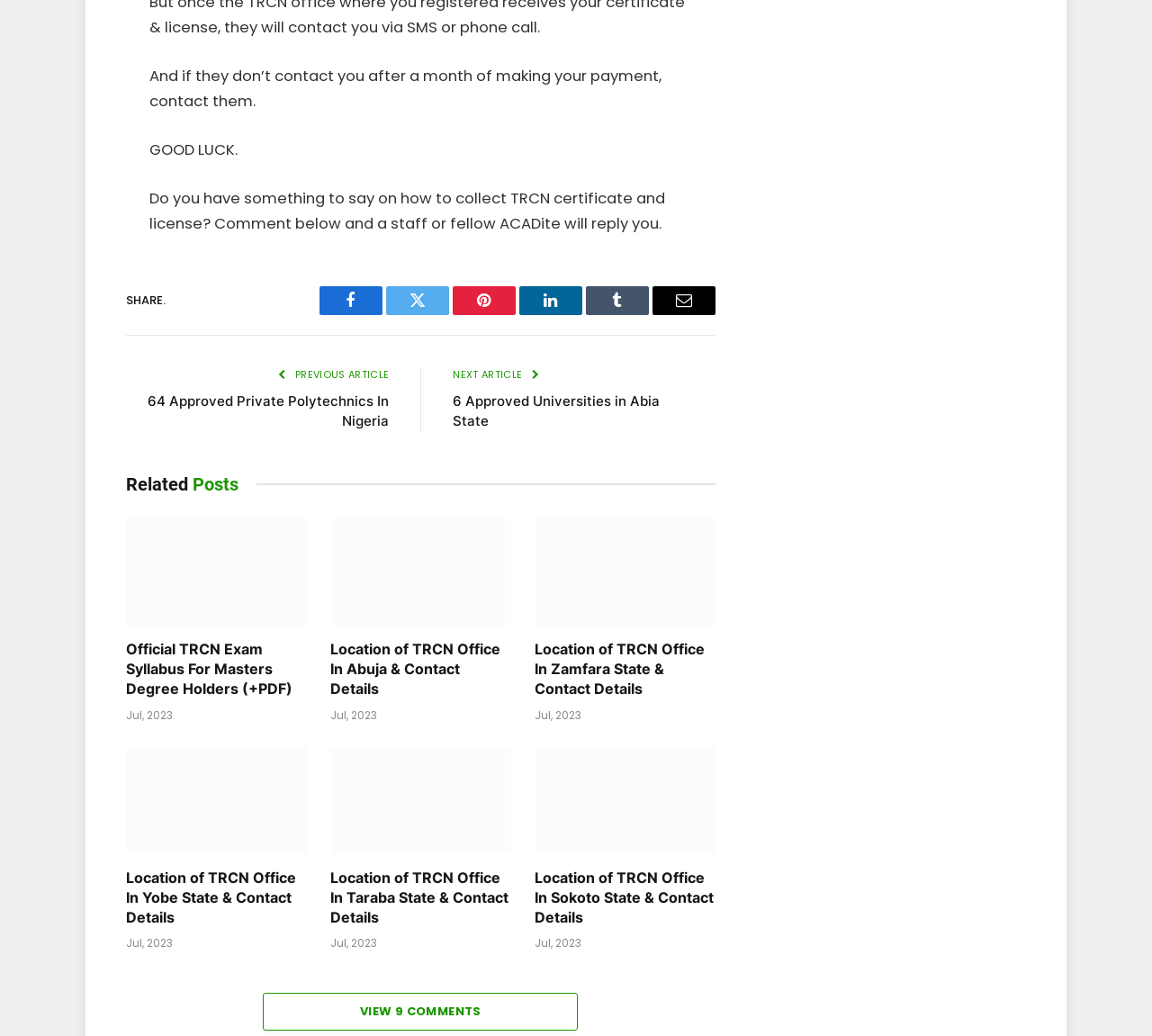Provide a thorough and detailed response to the question by examining the image: 
How many comments are there on this article?

I found the link element with the text 'VIEW 9 COMMENTS'. This suggests that there are 9 comments on this article.